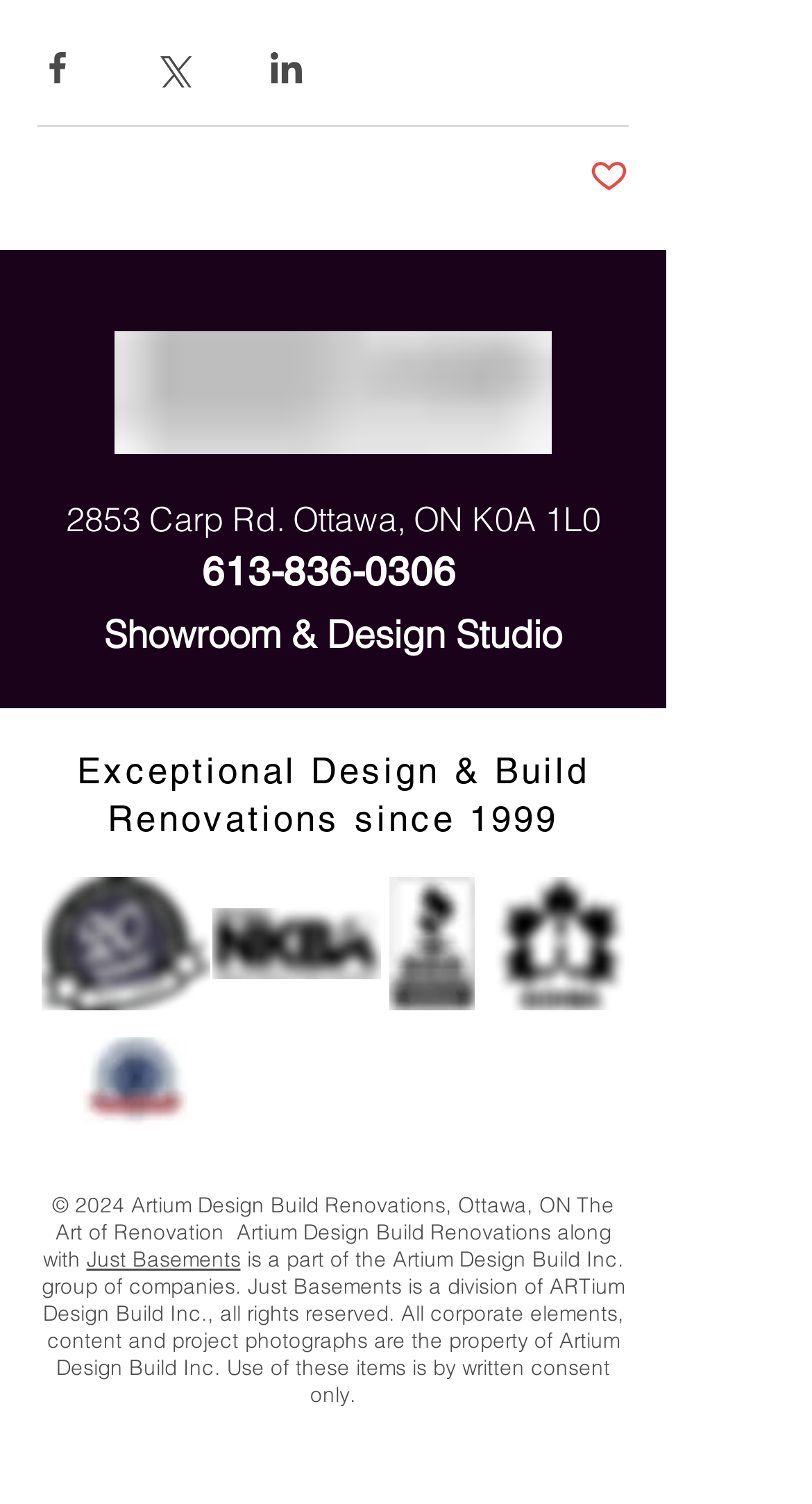Identify the bounding box for the UI element described as: "aria-label="Share via LinkedIn"". The coordinates should be four float numbers between 0 and 1, i.e., [left, top, right, bottom].

[0.328, 0.032, 0.377, 0.058]